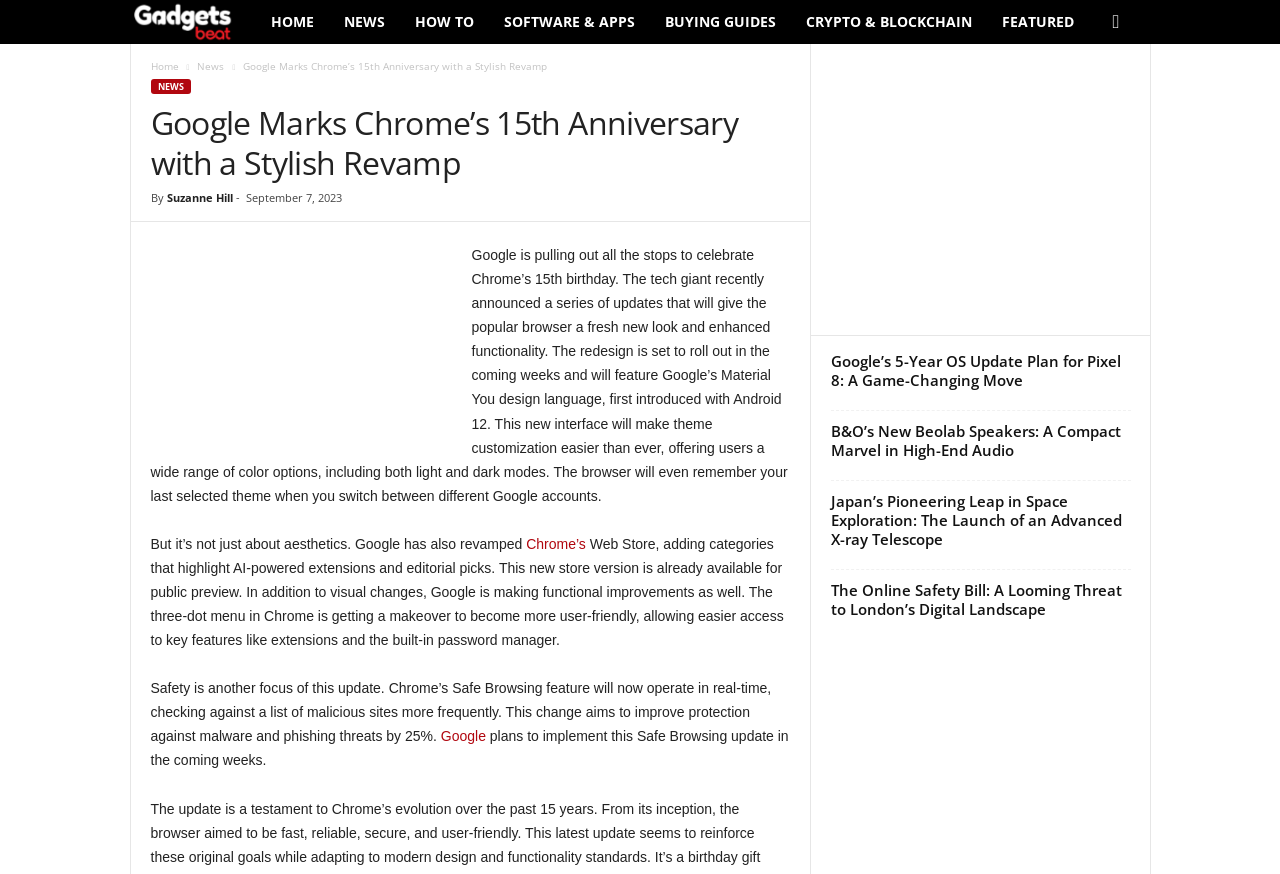Mark the bounding box of the element that matches the following description: "Crypto & Blockchain".

[0.618, 0.0, 0.771, 0.05]